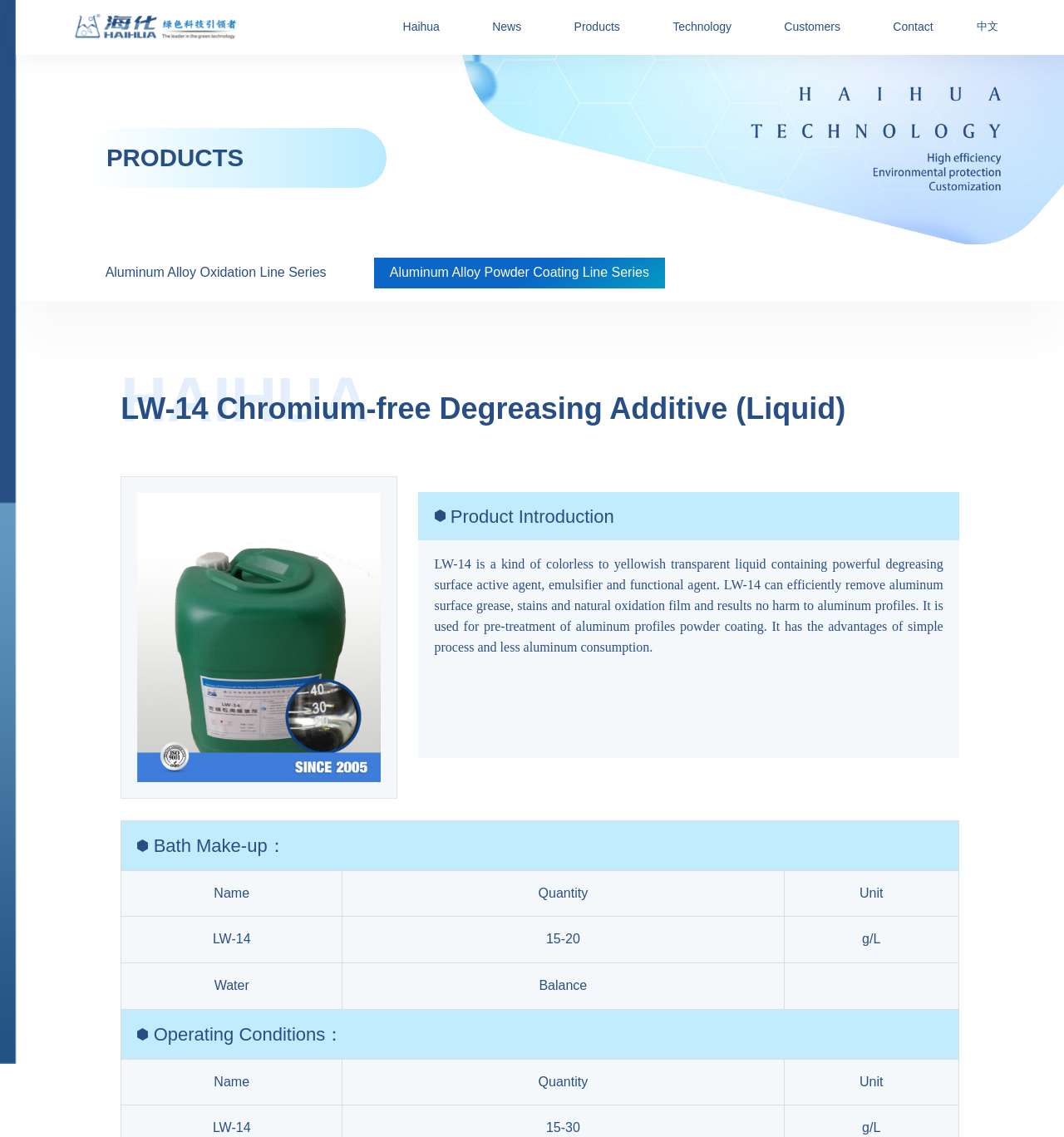What is the purpose of LW-14?
Please respond to the question with a detailed and thorough explanation.

The purpose of LW-14 is for pre-treatment of aluminum profiles powder coating, as mentioned in the product introduction section.